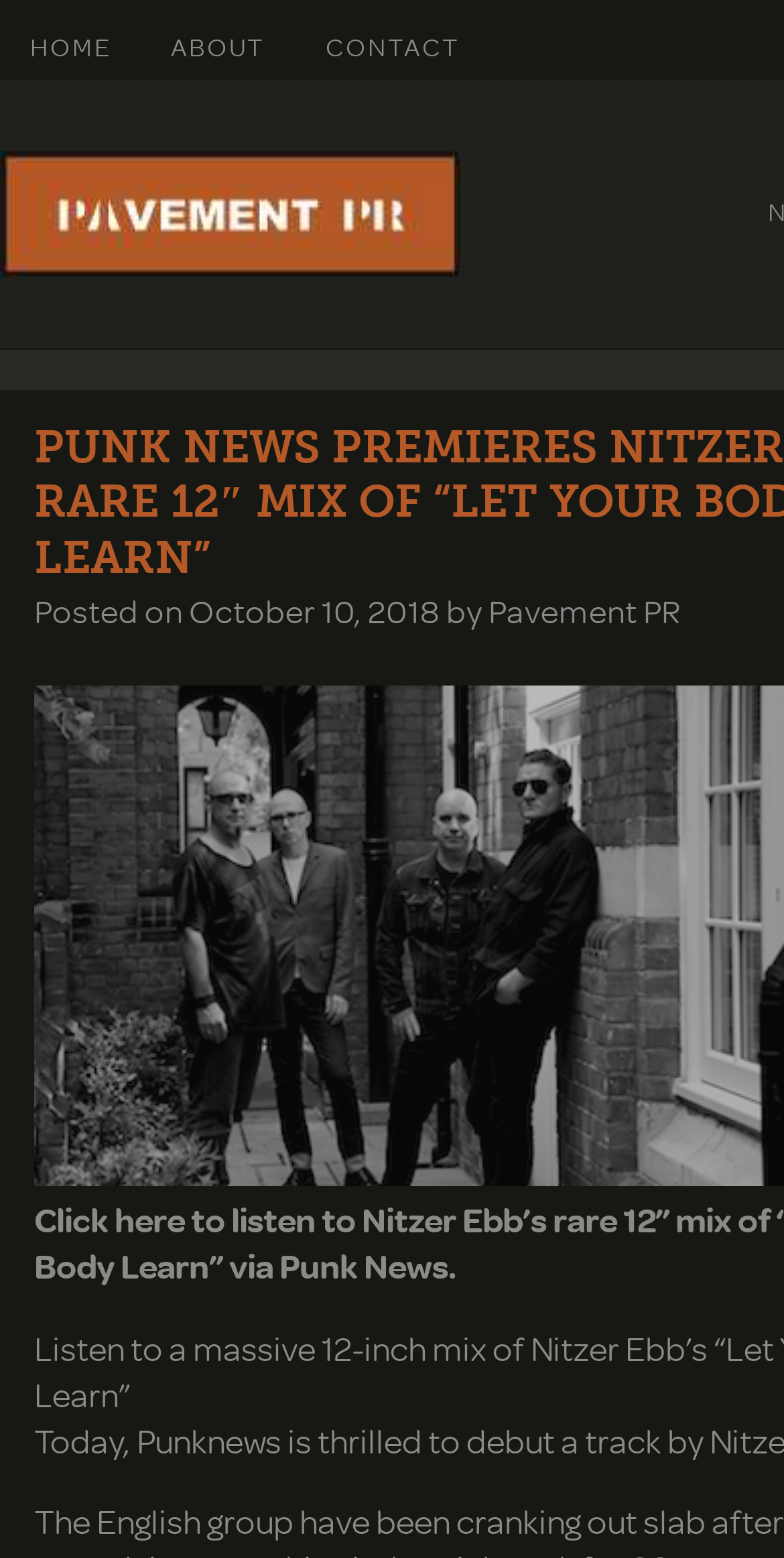Explain the webpage in detail.

The webpage appears to be an article or news page, specifically featuring a premiere of Nitzer Ebb's rare 12" mix of "Let Your Body Learn". At the top of the page, there is a navigation menu with three links: "HOME", "ABOUT", and "CONTACT", positioned horizontally from left to right. Below this menu, there is a link to the website's homepage, "pavementpr.com", accompanied by a logo image to its left.

The main content of the page begins with a posting information section, where the text "Posted on" is displayed, followed by the date "October 10, 2018" as a link. To the right of the date, the text "by" is shown, and further to the right, the author's name "Pavement PR" is displayed.